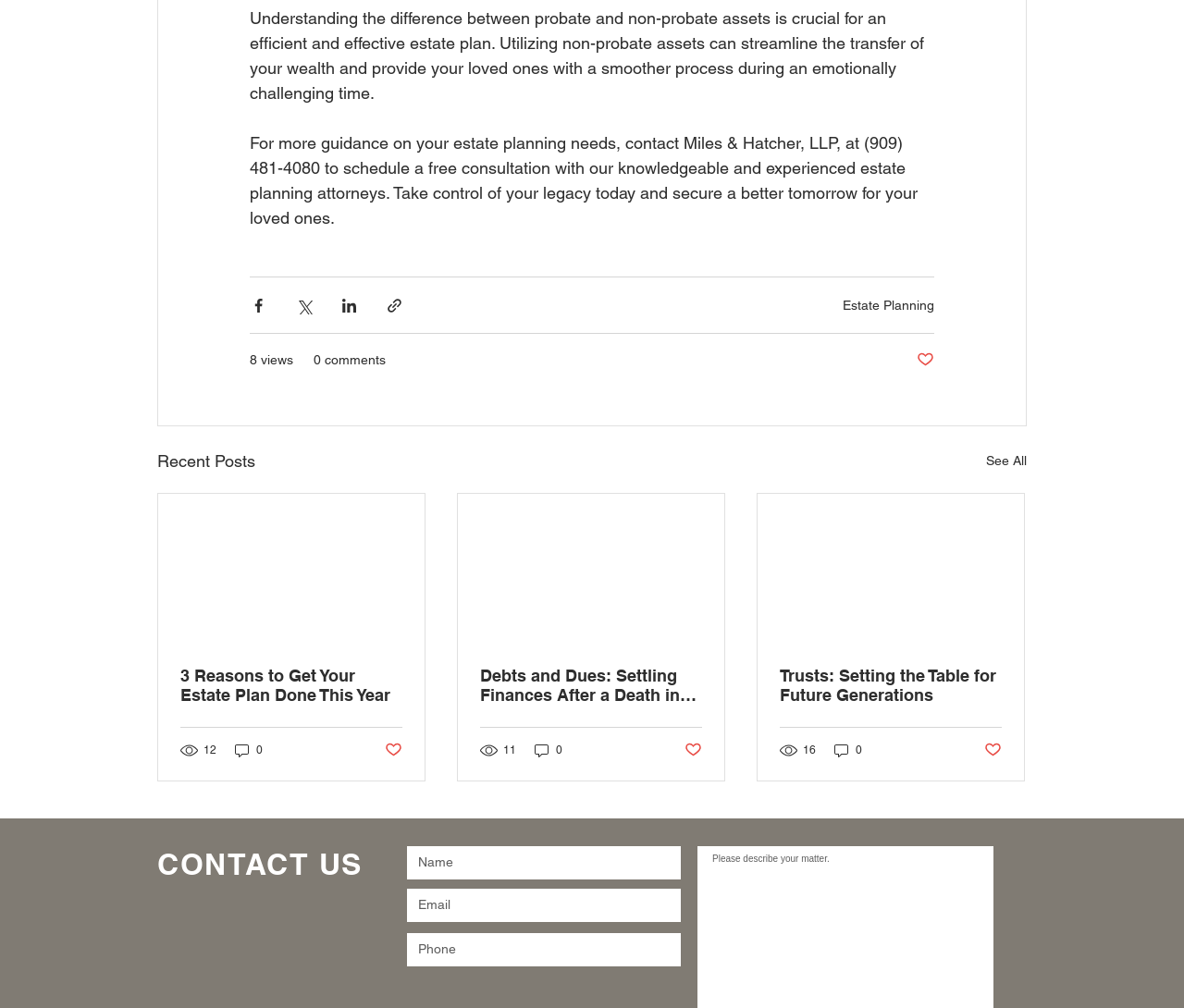Respond to the question with just a single word or phrase: 
How many recent posts are displayed on this webpage?

3